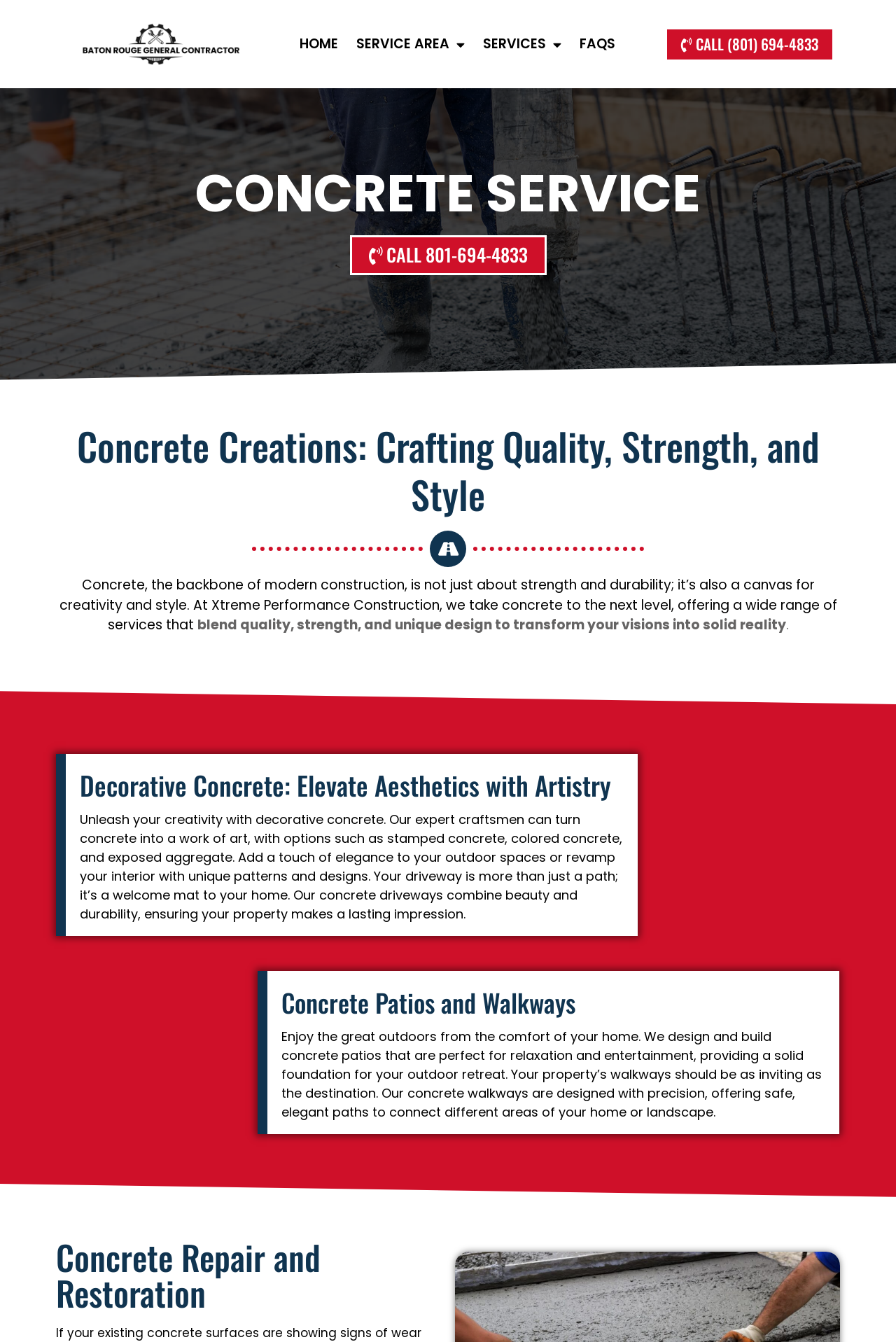What is decorative concrete used for?
Please answer the question with a detailed and comprehensive explanation.

The heading 'Decorative Concrete: Elevate Aesthetics with Artistry' suggests that decorative concrete is used to elevate the aesthetics of a space with artistic designs and patterns.